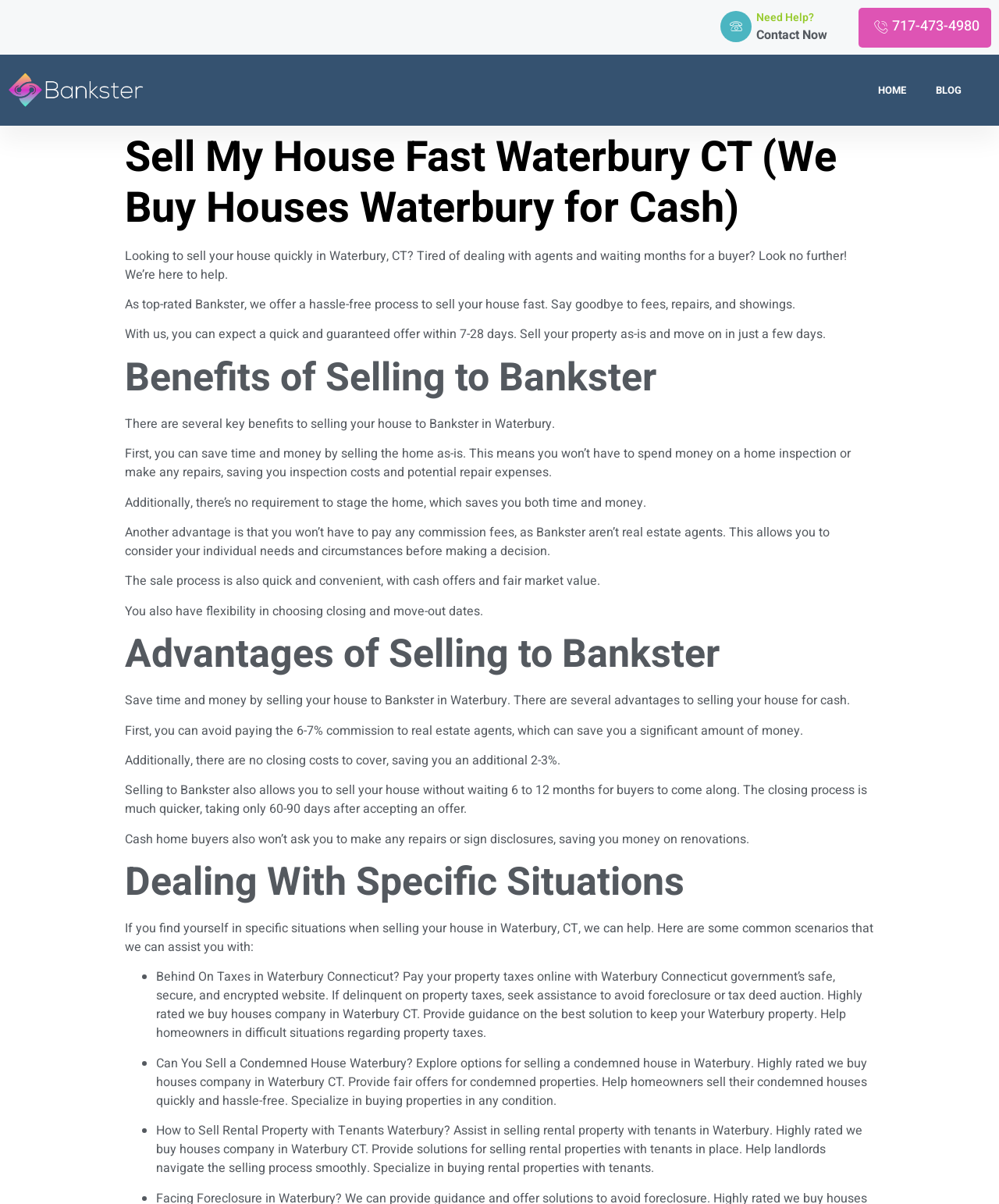Can Bankster help with selling a condemned house?
Give a detailed explanation using the information visible in the image.

I found this information by reading the ListMarker element that says '•' and the subsequent StaticText element that says 'Can You Sell a Condemned House Waterbury? Explore options for selling a condemned house in Waterbury. Highly rated we buy houses company in Waterbury CT. Provide fair offers for condemned properties. Help homeowners sell their condemned houses quickly and hassle-free. Specialize in buying properties in any condition.' which is located at the bottom of the webpage.